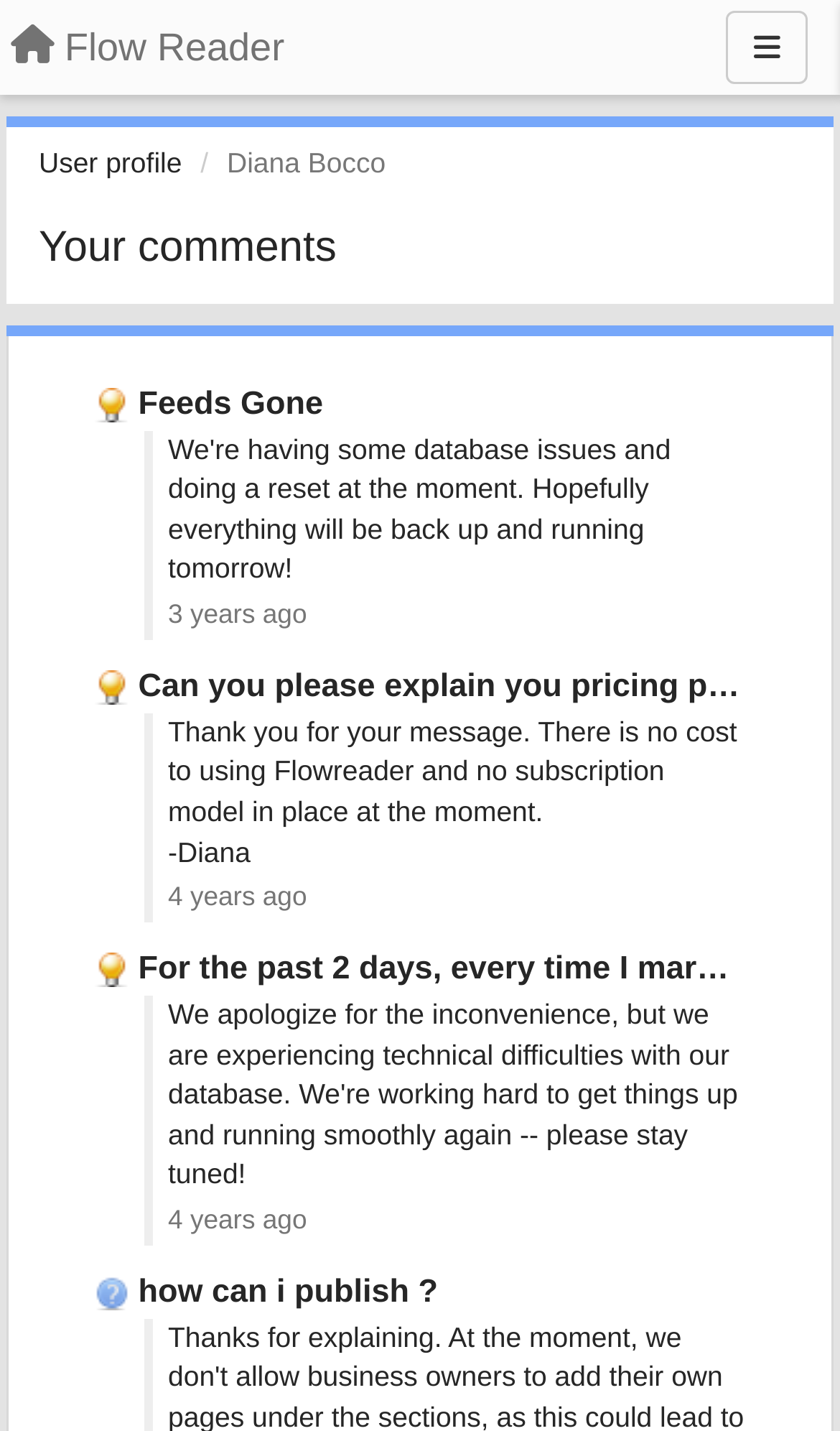Please provide the bounding box coordinate of the region that matches the element description: Flow Reader. Coordinates should be in the format (top-left x, top-left y, bottom-right x, bottom-right y) and all values should be between 0 and 1.

[0.0, 0.005, 0.377, 0.062]